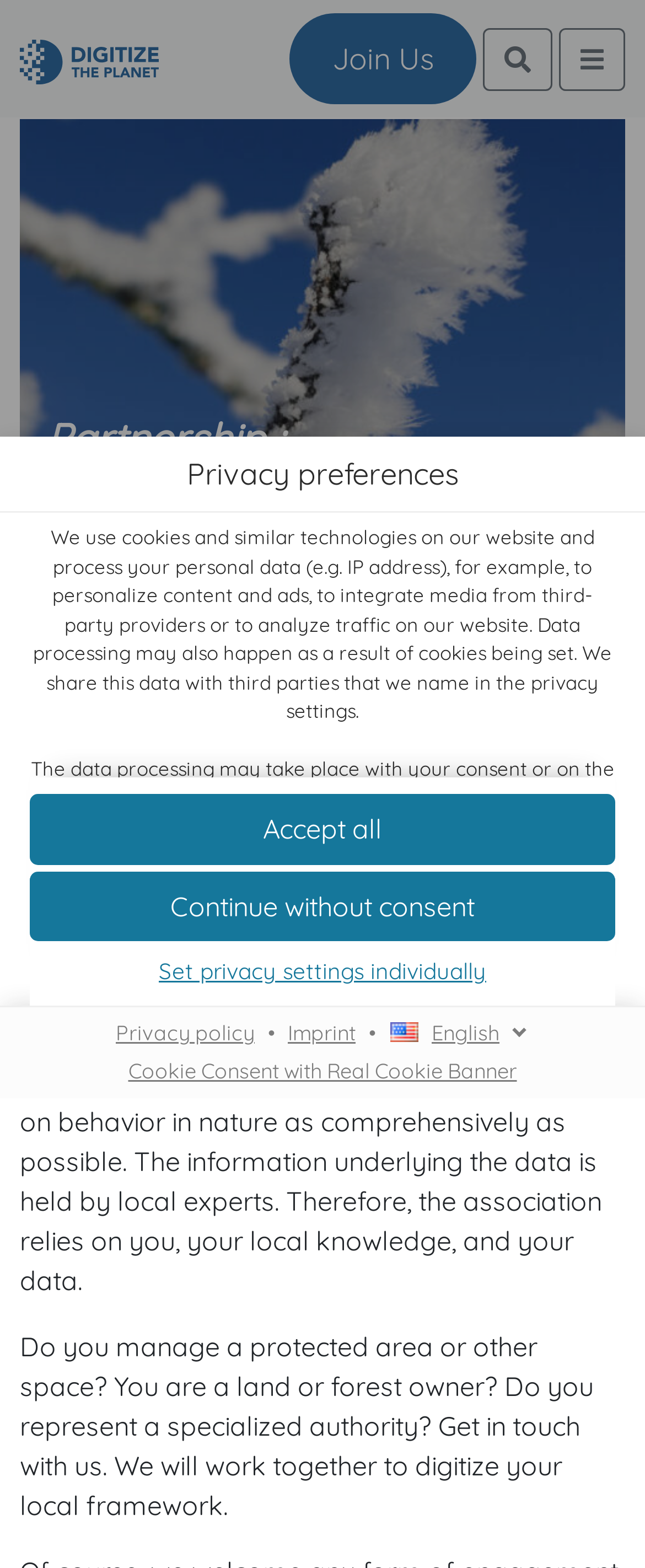Please find the bounding box coordinates for the clickable element needed to perform this instruction: "Change language to English".

[0.603, 0.646, 0.821, 0.67]